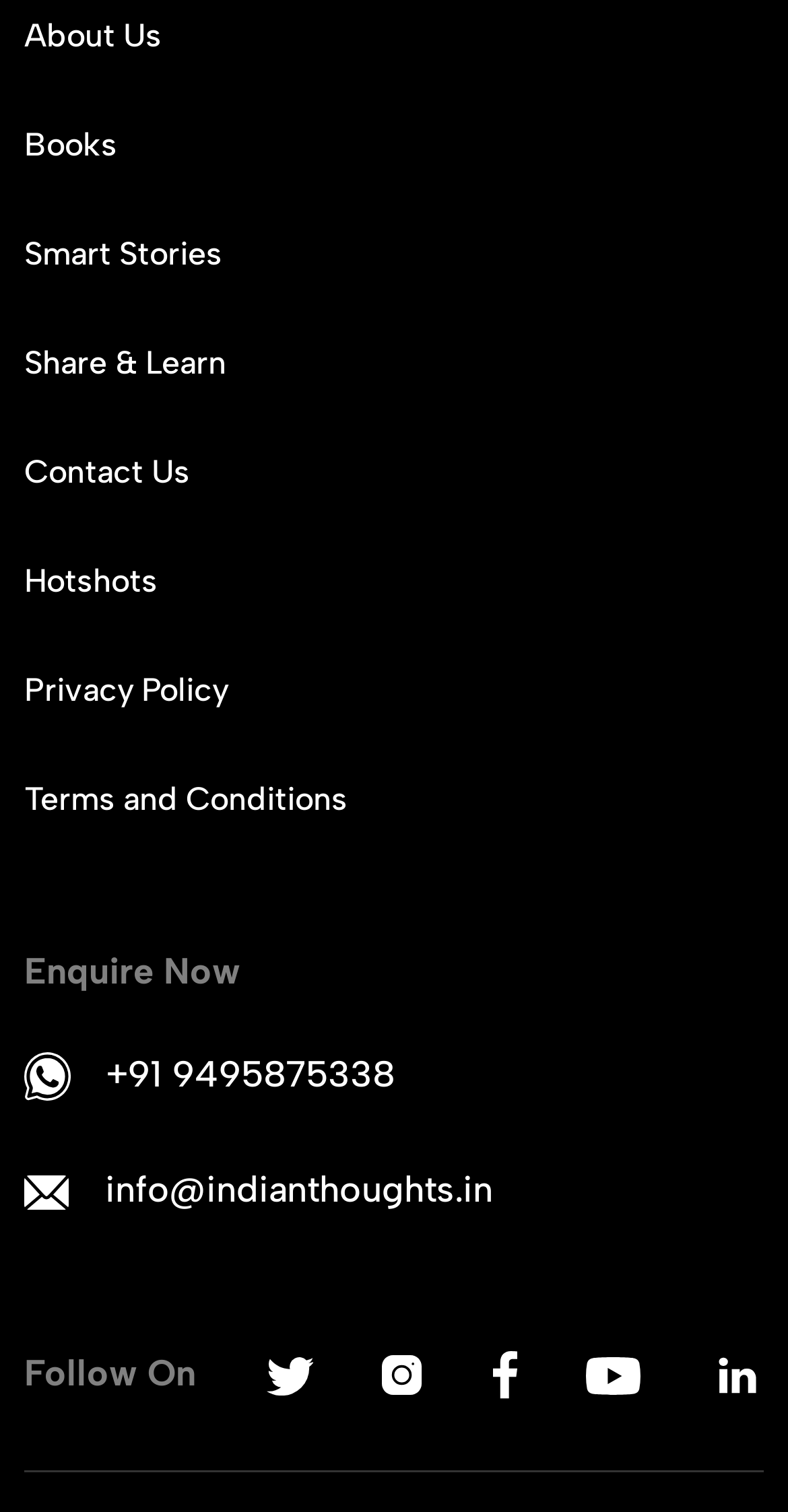How many navigation links are available?
Please provide a single word or phrase as your answer based on the screenshot.

6